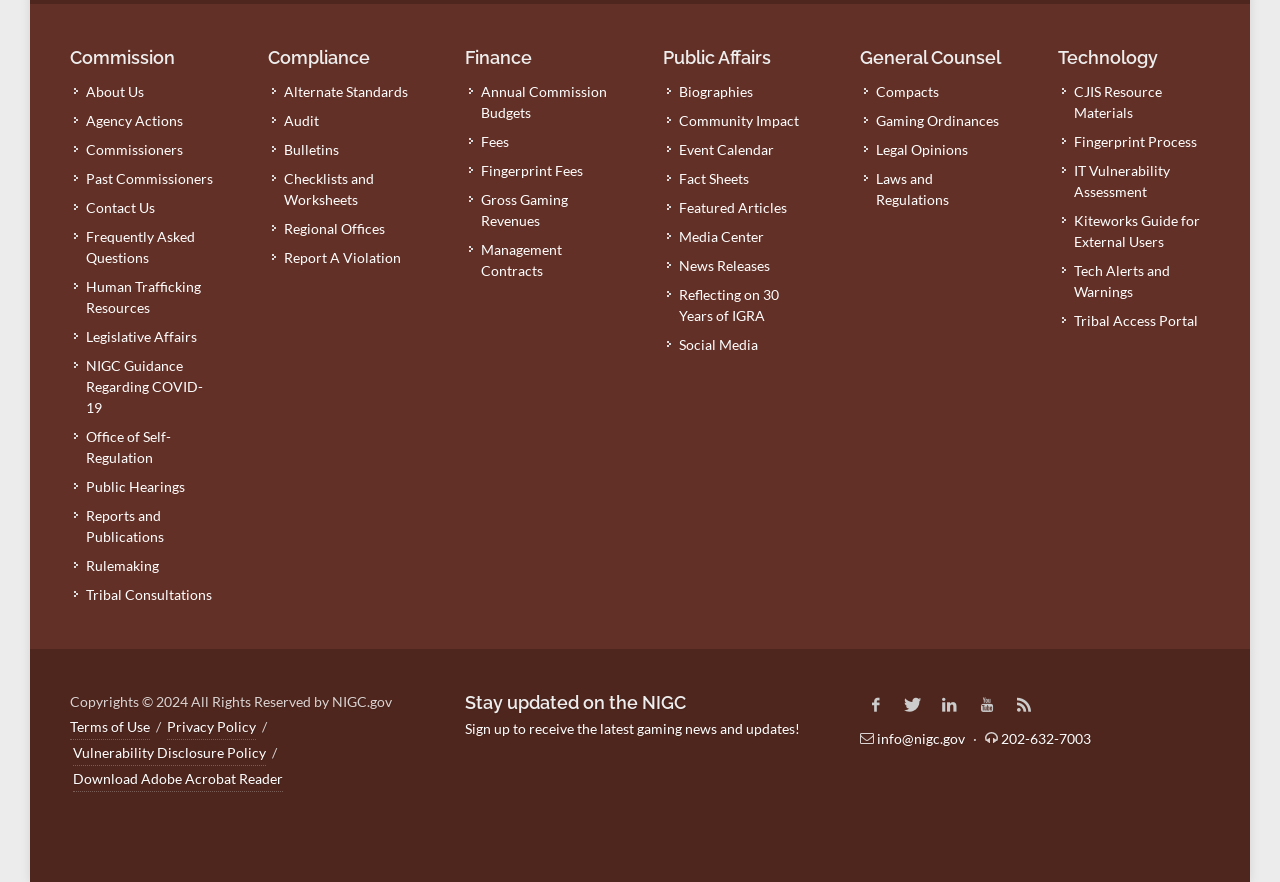Answer in one word or a short phrase: 
What is the purpose of the 'Report A Violation' link?

To report a violation